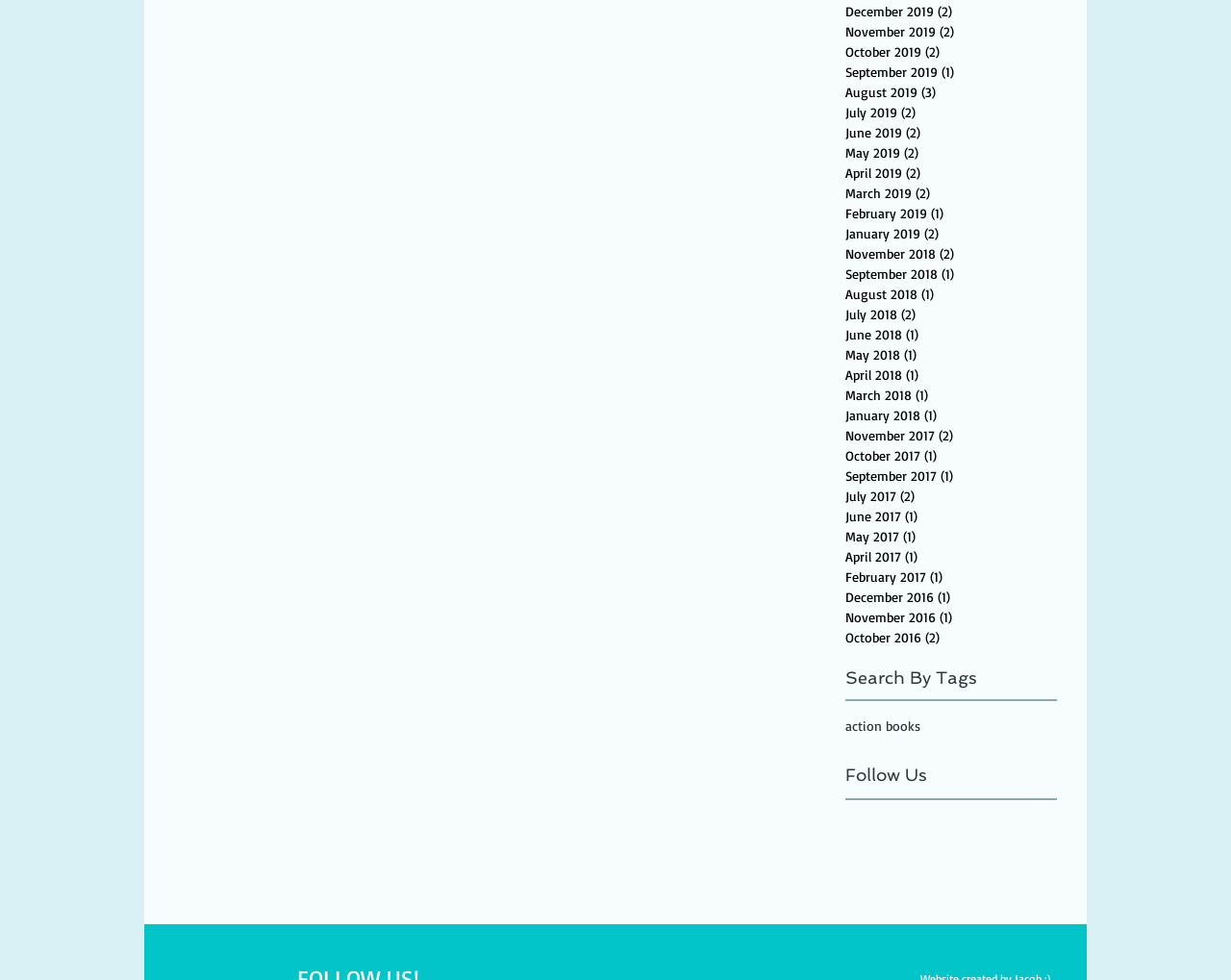Please locate the UI element described by "aria-label="Google+ Basic Square"" and provide its bounding box coordinates.

[0.734, 0.828, 0.752, 0.851]